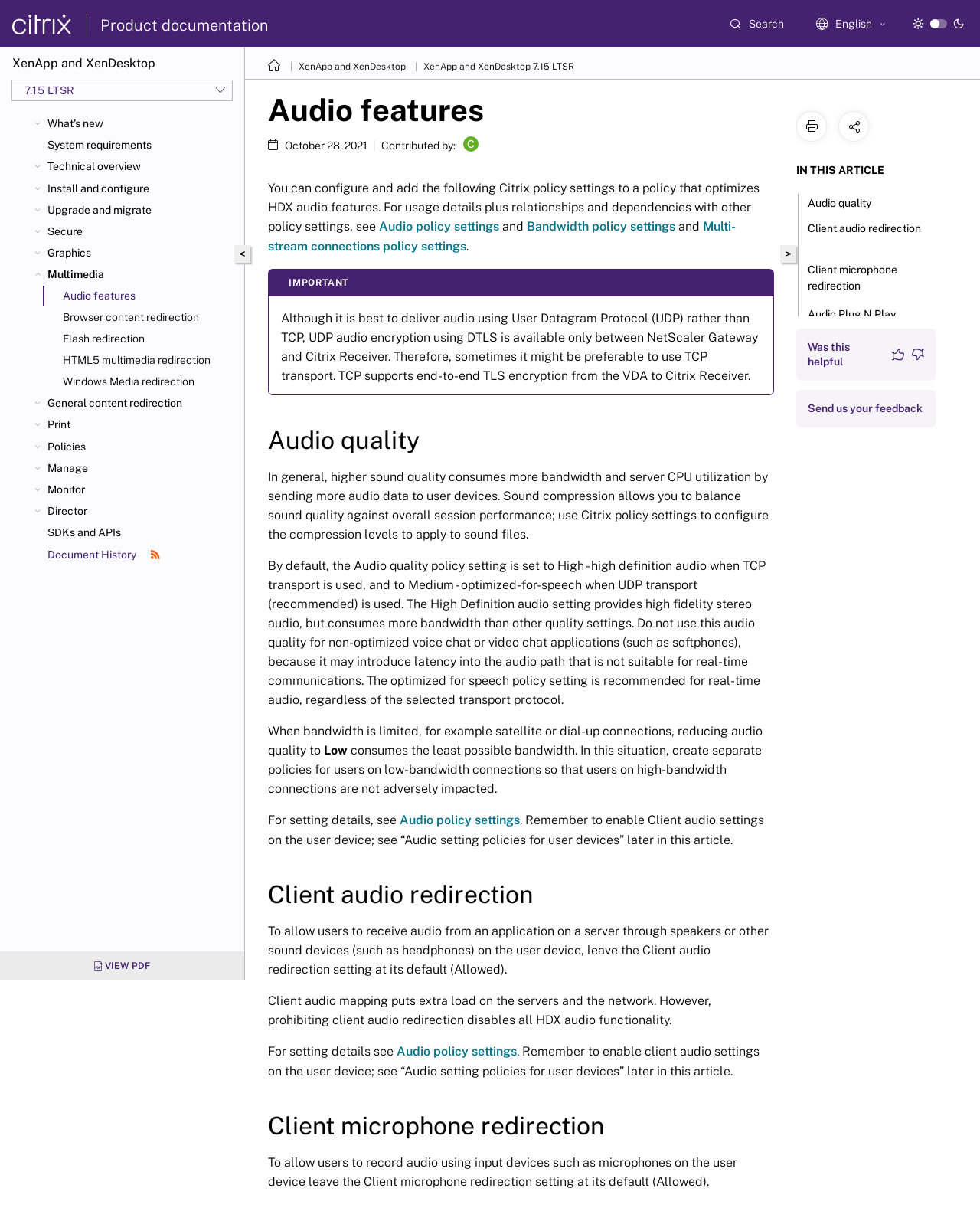Please identify the bounding box coordinates of the area I need to click to accomplish the following instruction: "View the 'What's new' page".

[0.048, 0.096, 0.243, 0.108]